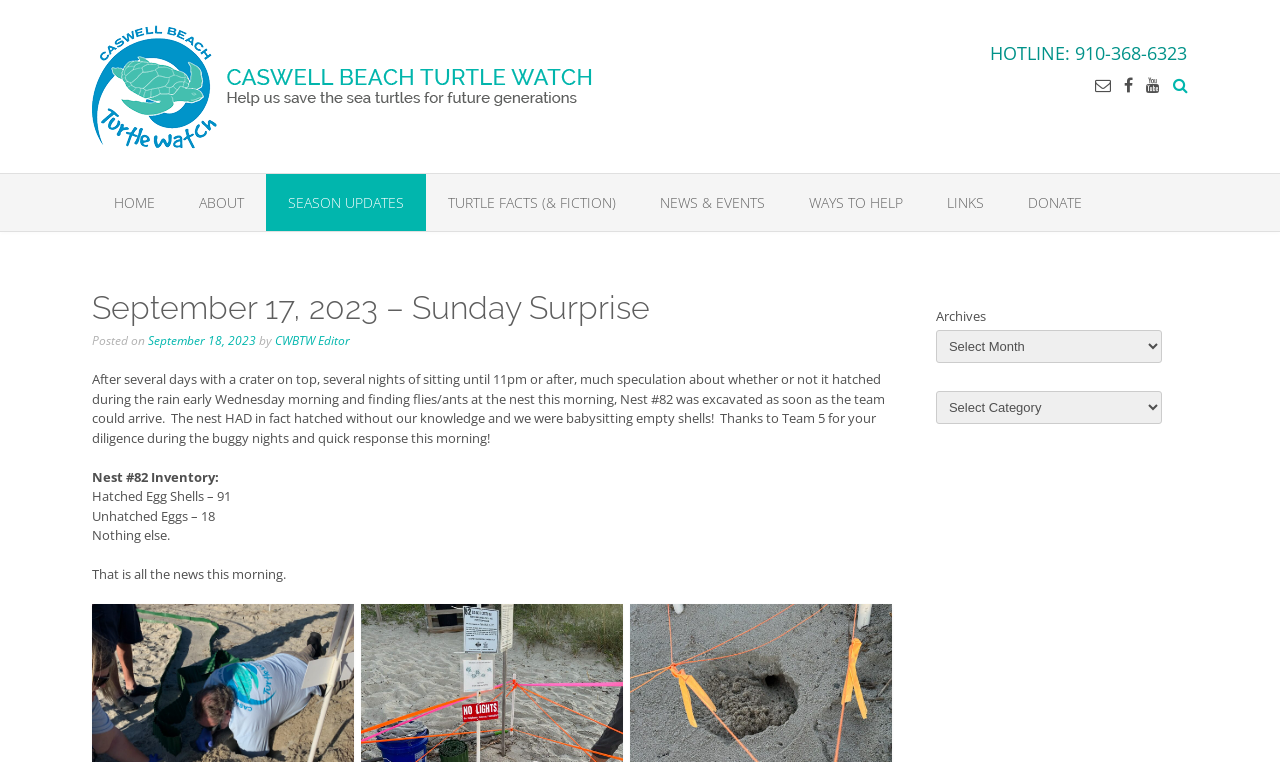Identify the bounding box coordinates for the region to click in order to carry out this instruction: "Call the hotline". Provide the coordinates using four float numbers between 0 and 1, formatted as [left, top, right, bottom].

[0.773, 0.054, 0.927, 0.085]